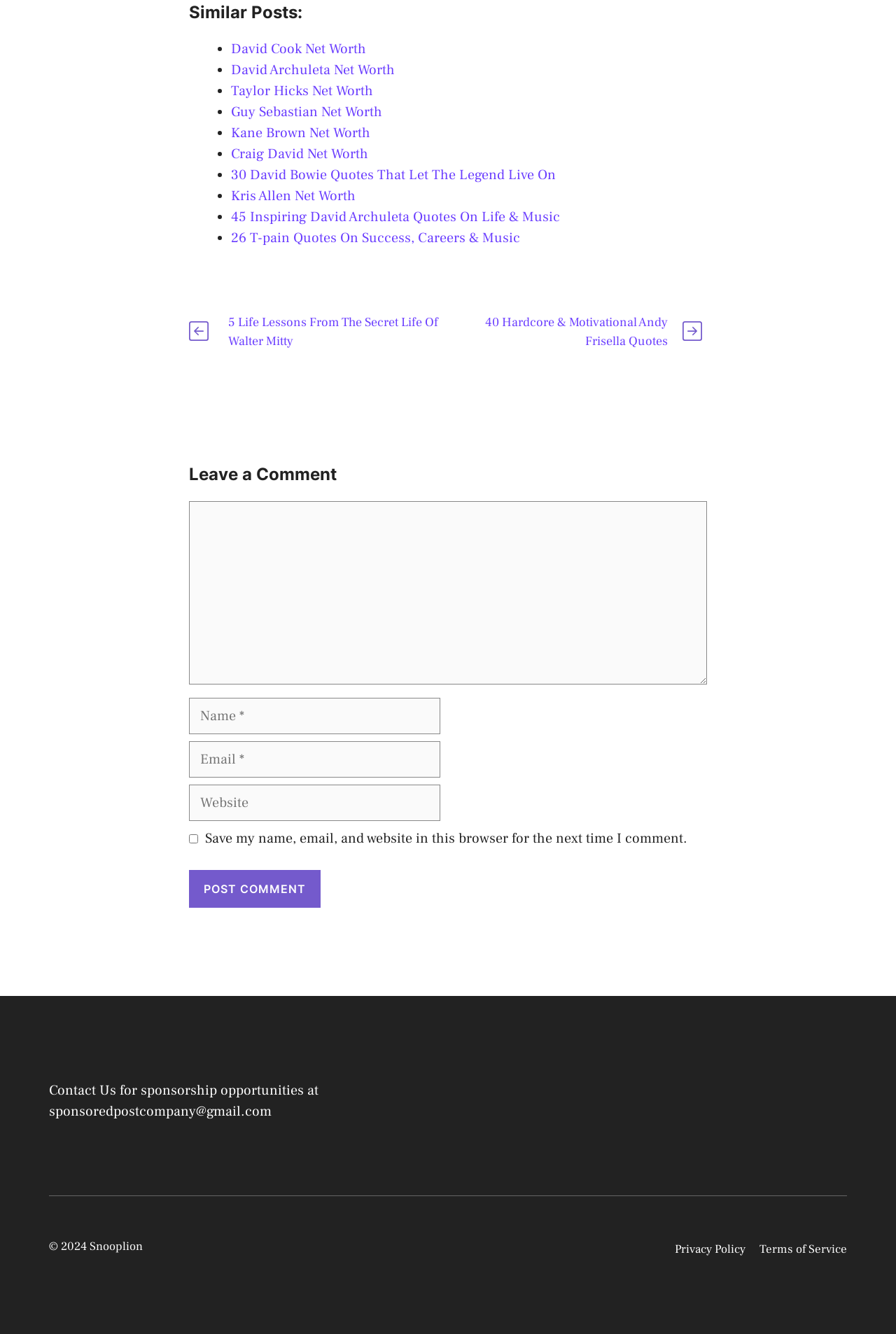Please mark the clickable region by giving the bounding box coordinates needed to complete this instruction: "Enter your name".

[0.211, 0.523, 0.491, 0.551]